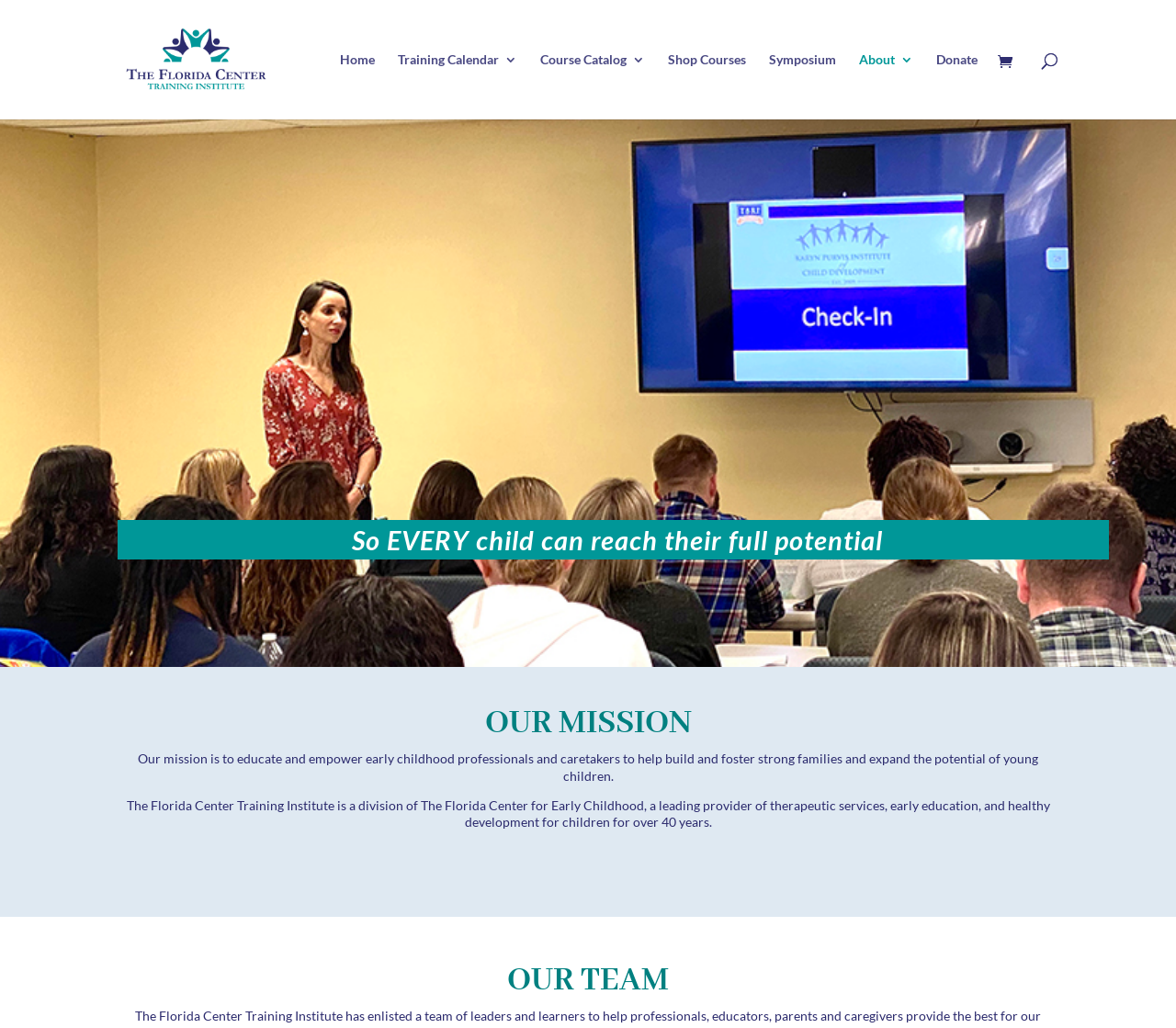Could you find the bounding box coordinates of the clickable area to complete this instruction: "donate to the organization"?

[0.796, 0.052, 0.831, 0.116]